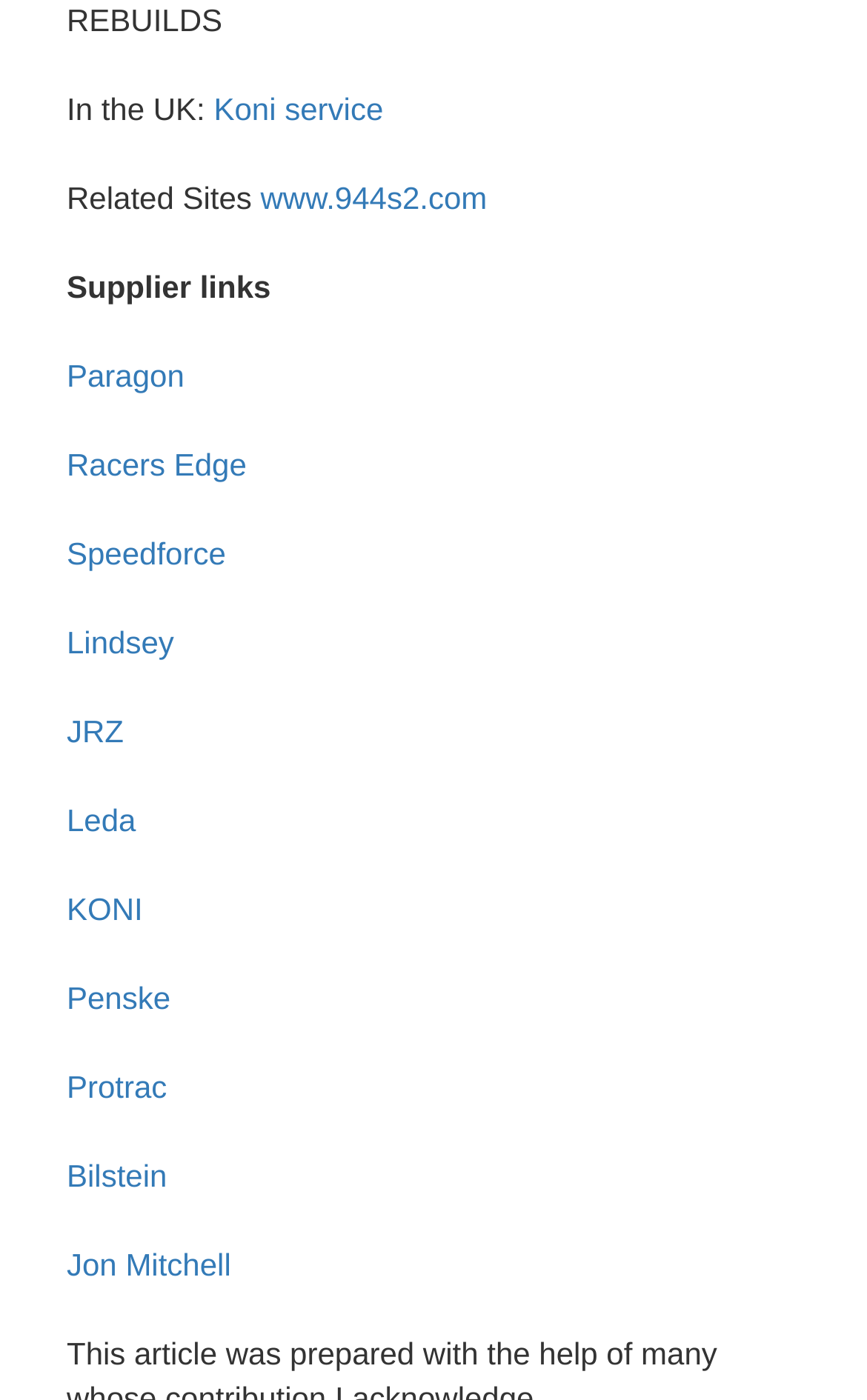Please determine the bounding box coordinates of the element to click in order to execute the following instruction: "explore Lindsey". The coordinates should be four float numbers between 0 and 1, specified as [left, top, right, bottom].

[0.077, 0.446, 0.201, 0.472]